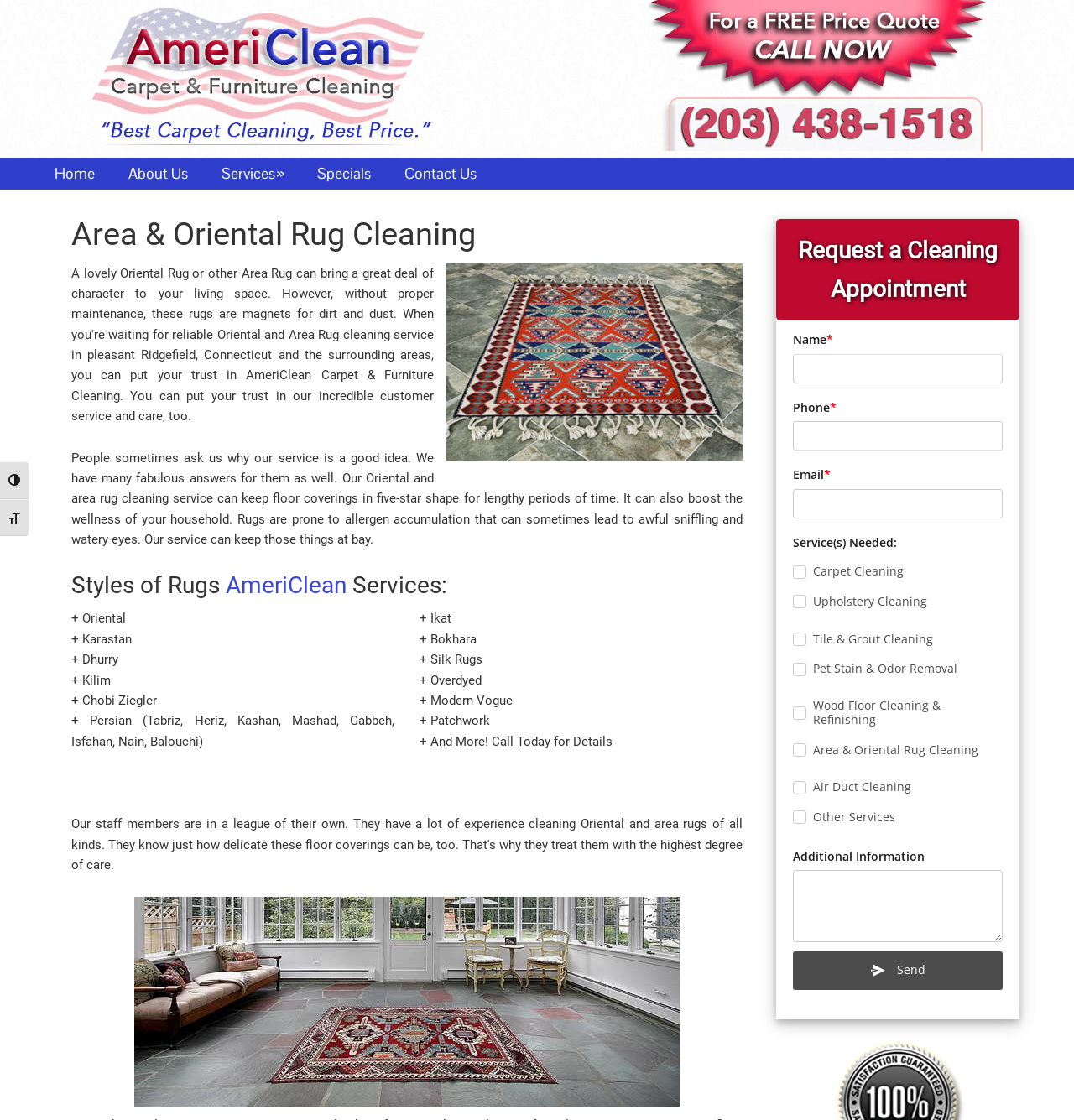Identify and provide the bounding box for the element described by: "Toggle Font size".

[0.0, 0.445, 0.027, 0.478]